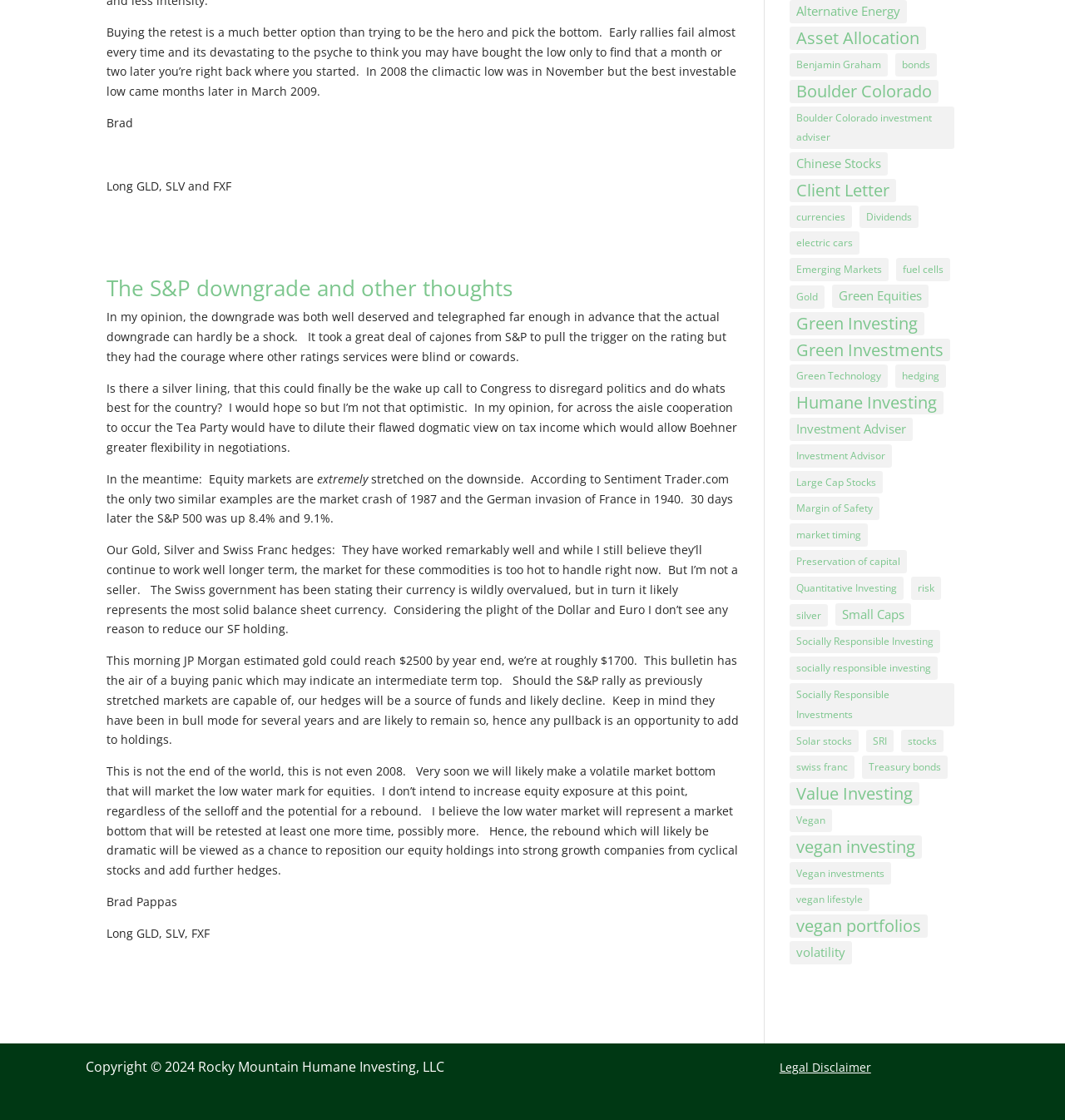What is the author's strategy for the current market situation?
Please analyze the image and answer the question with as much detail as possible.

The author suggests hedging as a strategy for the current market situation, as stated in the text 'Our Gold, Silver and Swiss Franc hedges: They have worked remarkably well and while I still believe they’ll continue to work well longer term, the market for these commodities is too hot to handle right now.'